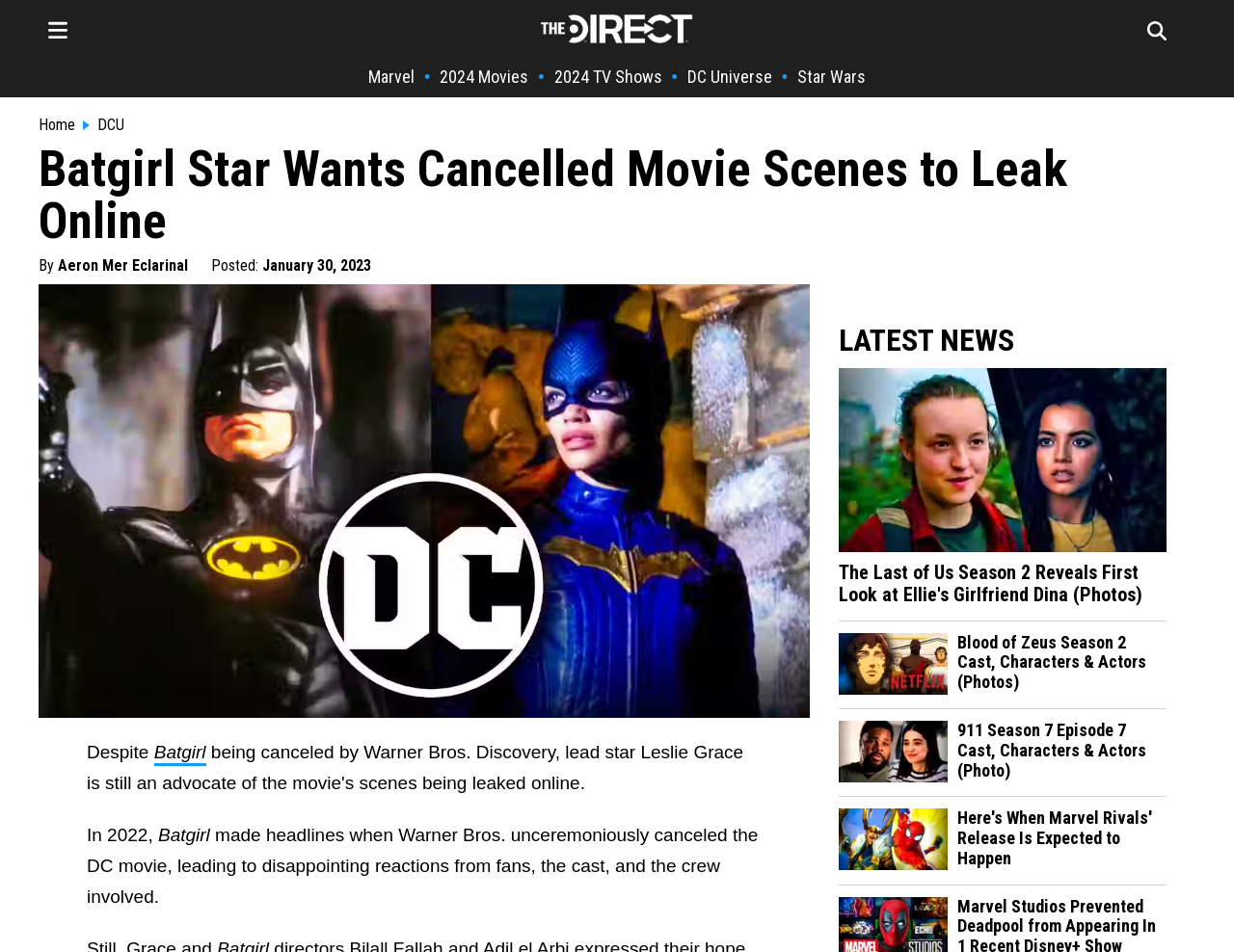How many images are there in the article?
Using the image, provide a detailed and thorough answer to the question.

The article contains three images. One is the logo of The Direct, another is an image related to the Batgirl movie, and the third is an image related to one of the news articles in the 'LATEST NEWS' section.